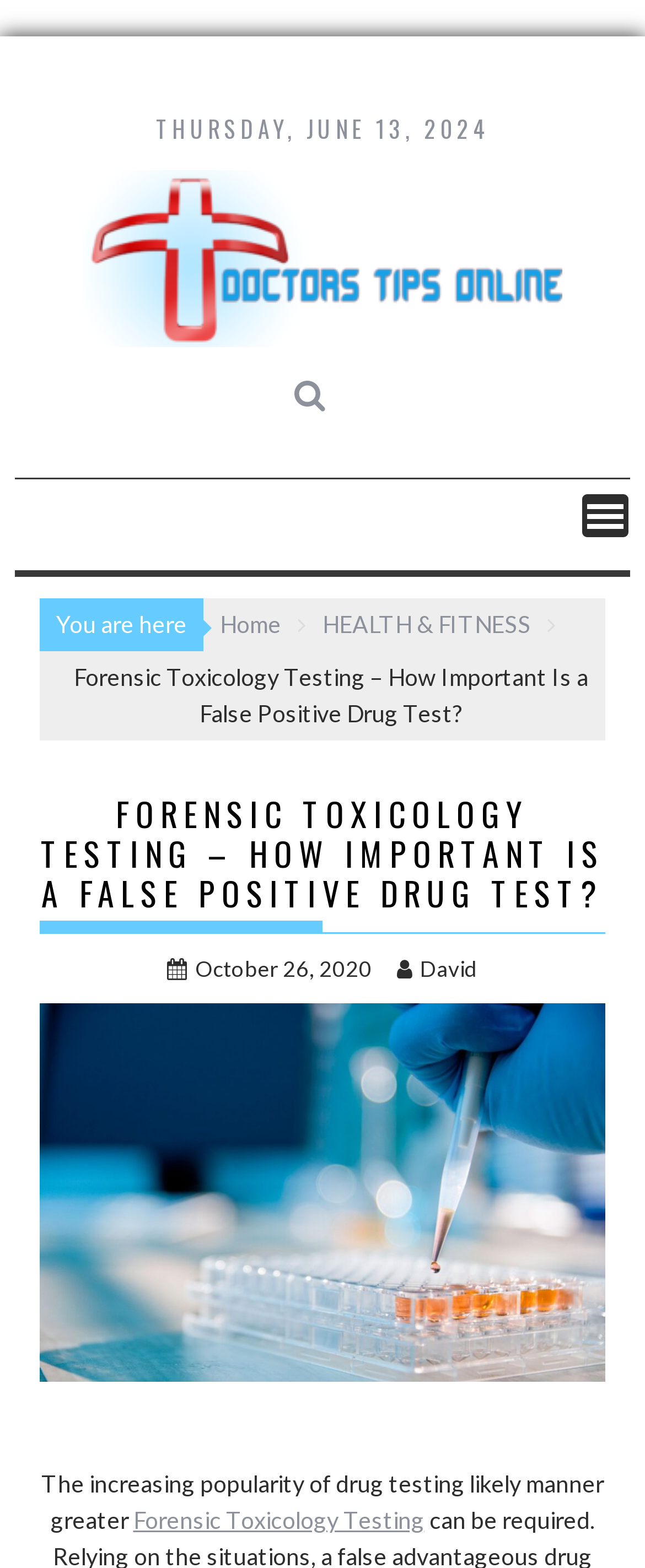Kindly respond to the following question with a single word or a brief phrase: 
What is the topic of the article?

Forensic Toxicology Testing